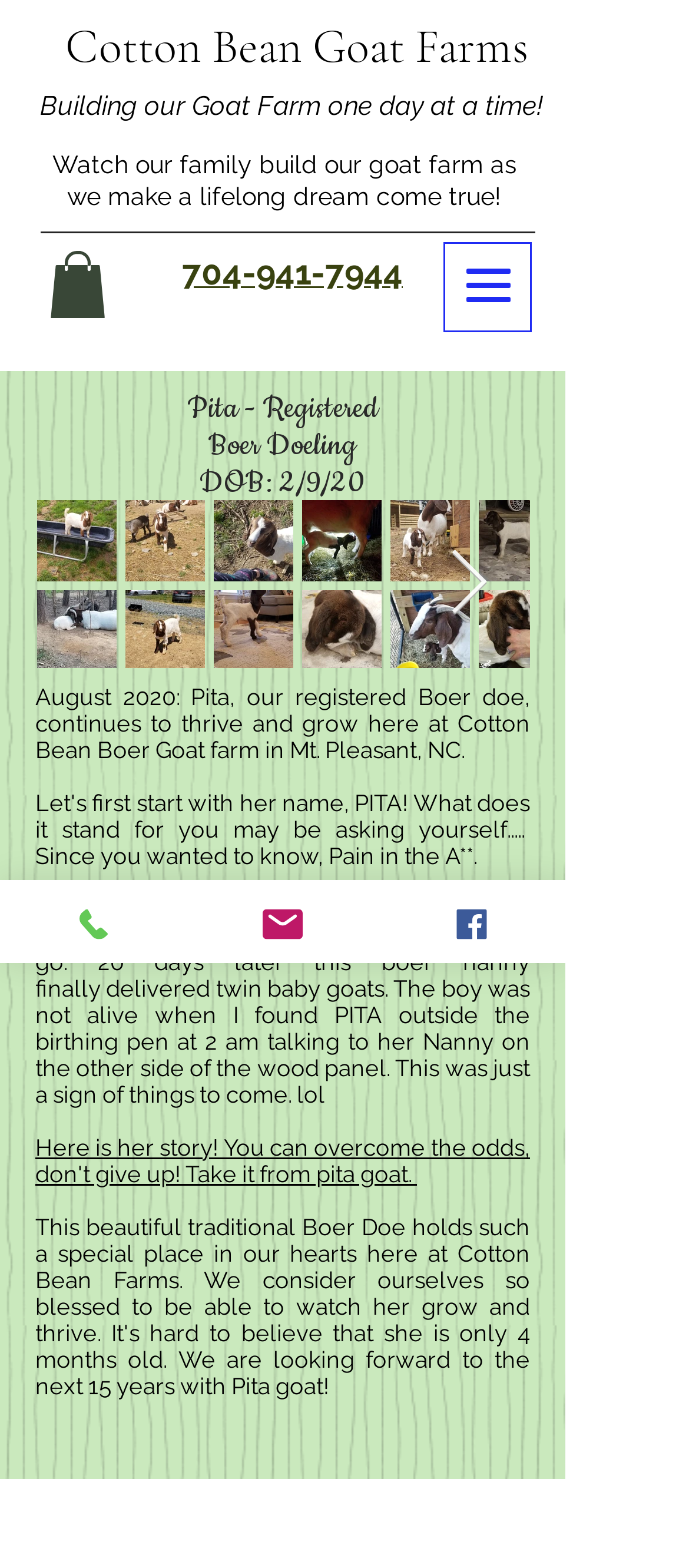Using details from the image, please answer the following question comprehensively:
What is the phone number of the farm?

The phone number of the farm can be found in the link element with the text '704-941-7944', which is located near the top of the webpage.